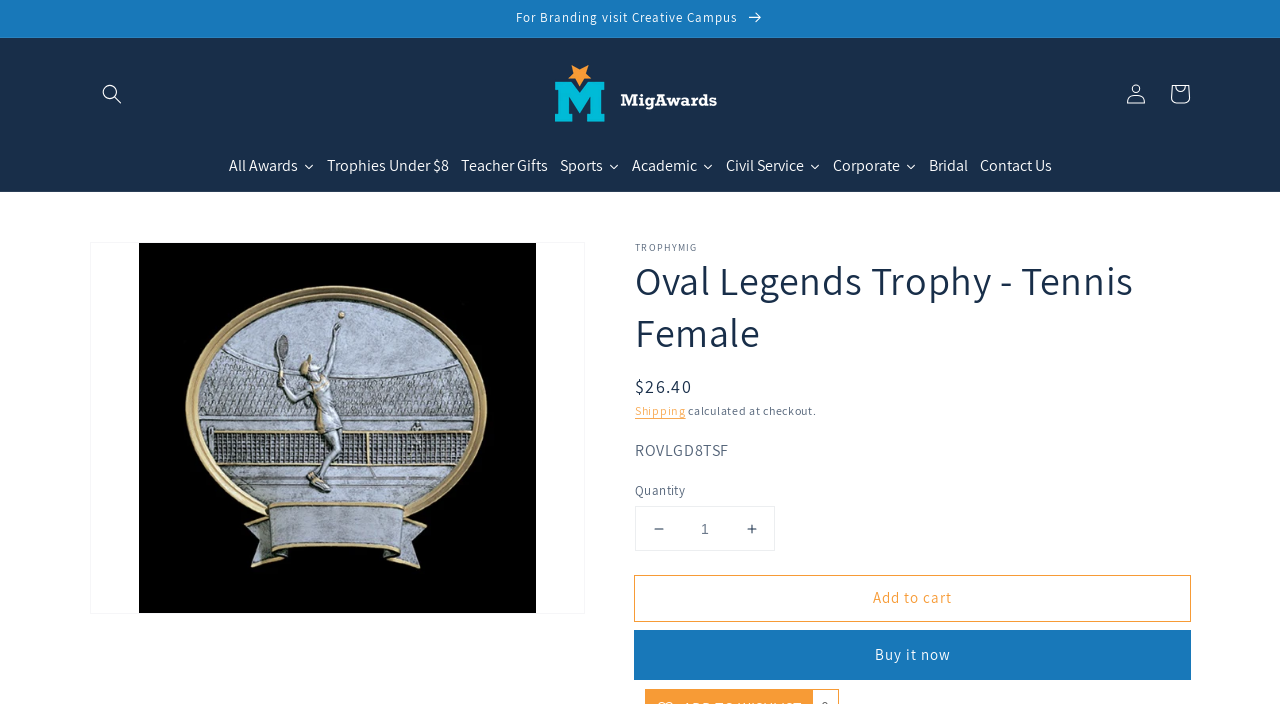Determine the bounding box coordinates of the UI element described by: "Trophies Under $8".

[0.25, 0.201, 0.355, 0.272]